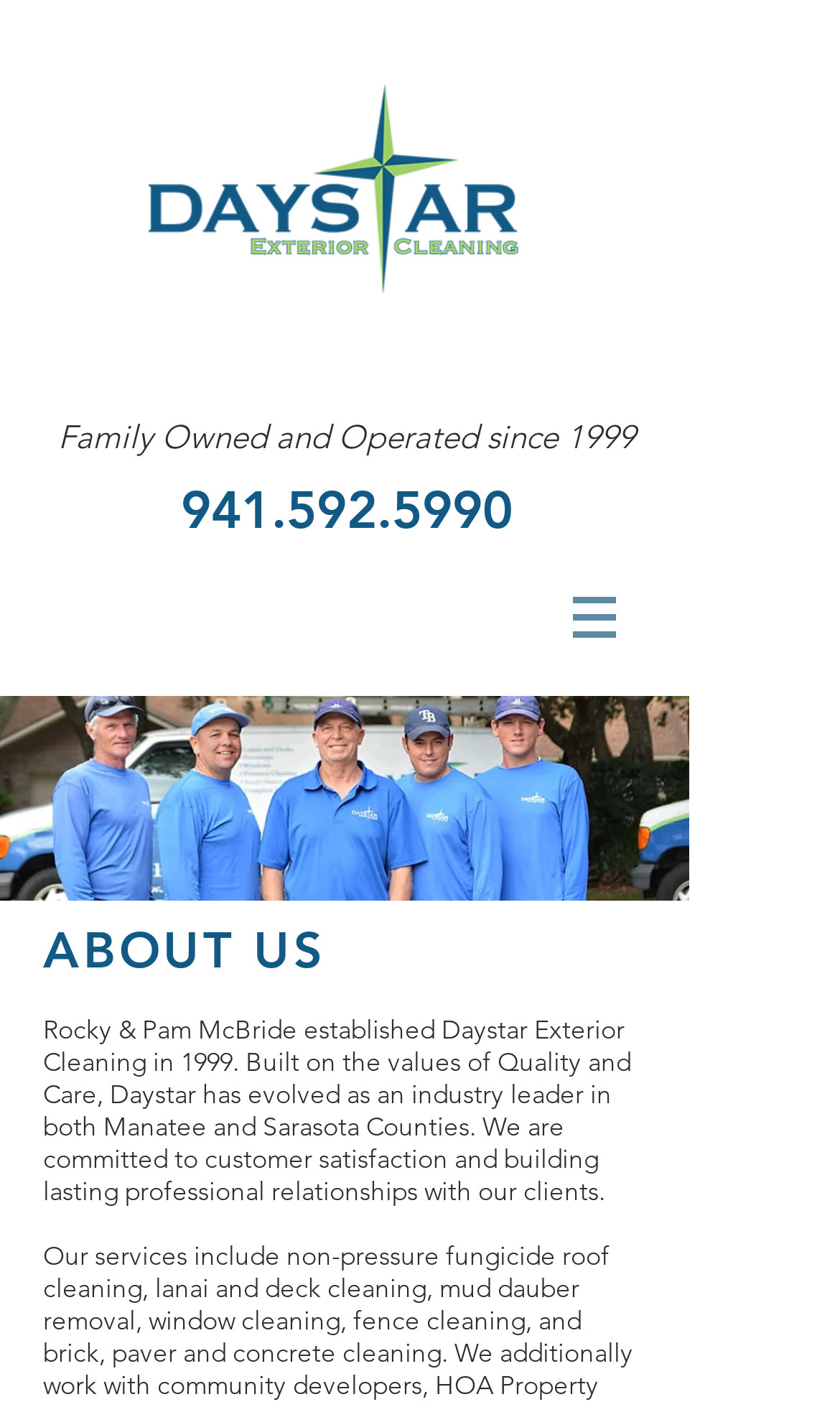What is the name of the company?
Using the image as a reference, answer the question with a short word or phrase.

Daystar Exterior Cleaning